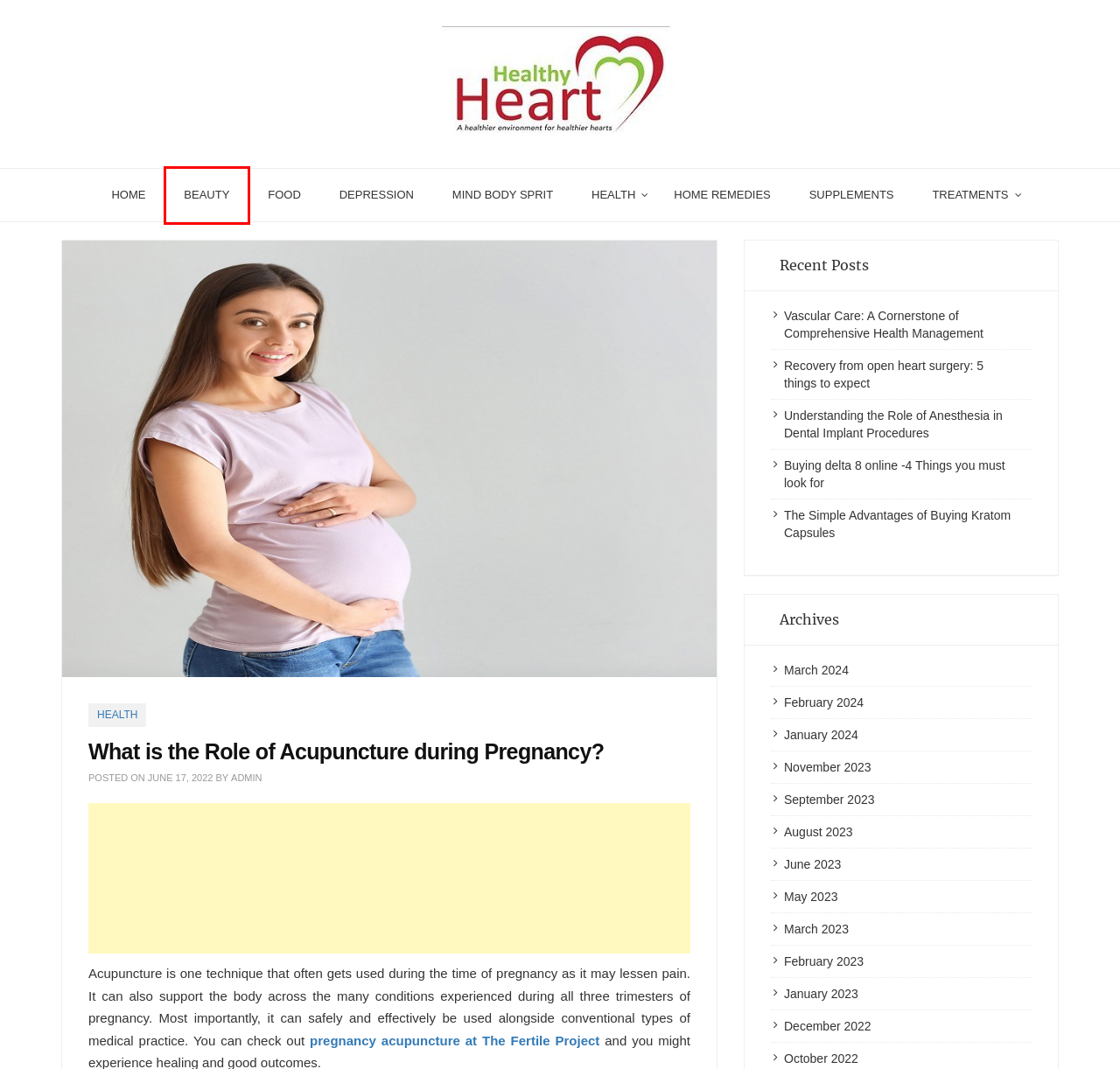You have received a screenshot of a webpage with a red bounding box indicating a UI element. Please determine the most fitting webpage description that matches the new webpage after clicking on the indicated element. The choices are:
A. October, 2022 | Health Blog
B. Beauty | Deadheartstudio.com
C. Understanding the Role of Anesthesia in Dental Implant Procedures | Deadheartstudio.com
D. November, 2023 | Health Blog
E. The Simple Advantages of Buying Kratom Capsules | Deadheartstudio.com
F. May, 2023 | Health Blog
G. Buying delta 8 online -4 Things you must look for | Deadheartstudio.com
H. Dead Heart Studio- Healthy Life Tips and Ideas | Deadheartstudio.com

B